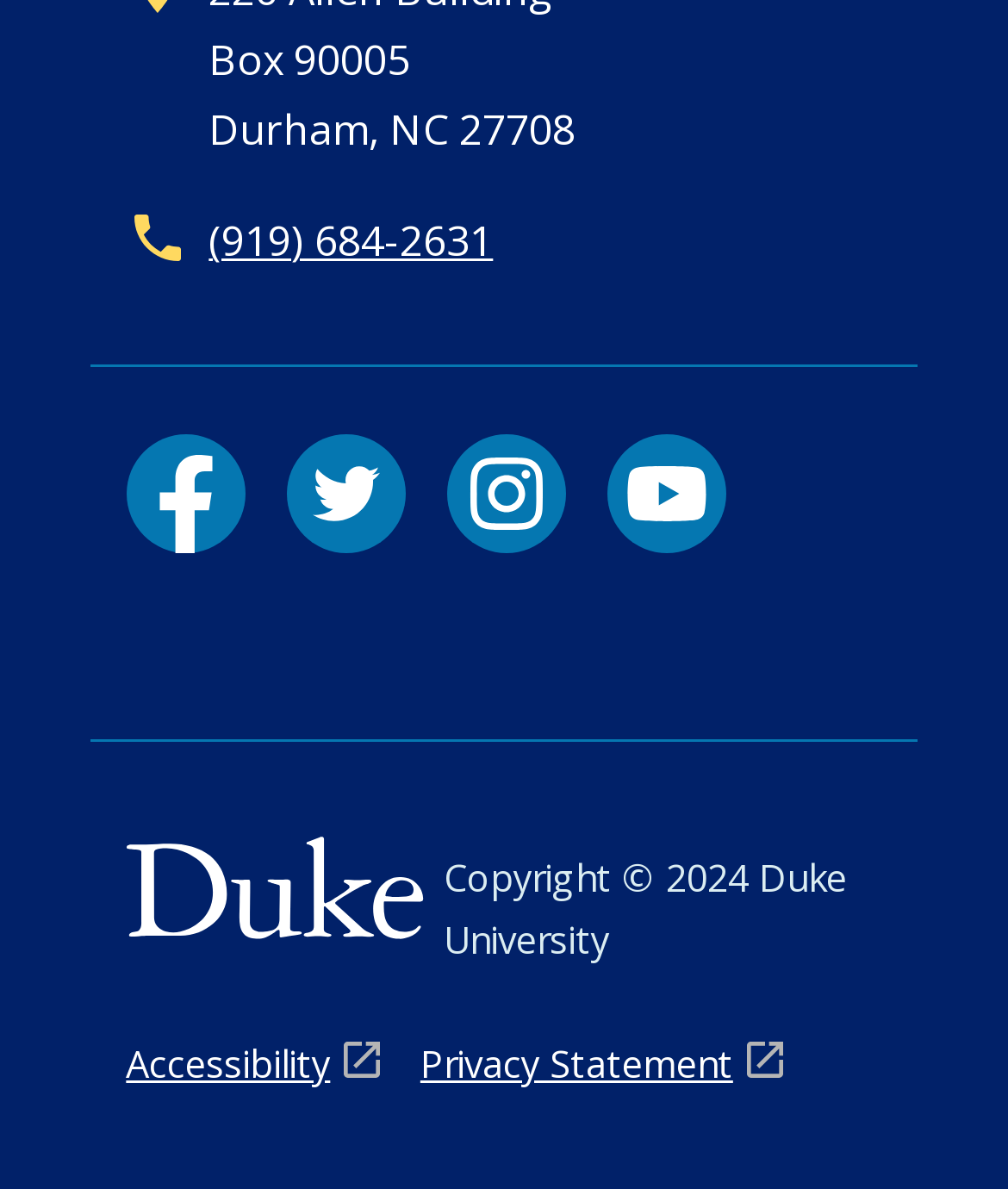Please specify the bounding box coordinates of the element that should be clicked to execute the given instruction: 'Visit Facebook page'. Ensure the coordinates are four float numbers between 0 and 1, expressed as [left, top, right, bottom].

[0.125, 0.365, 0.243, 0.465]